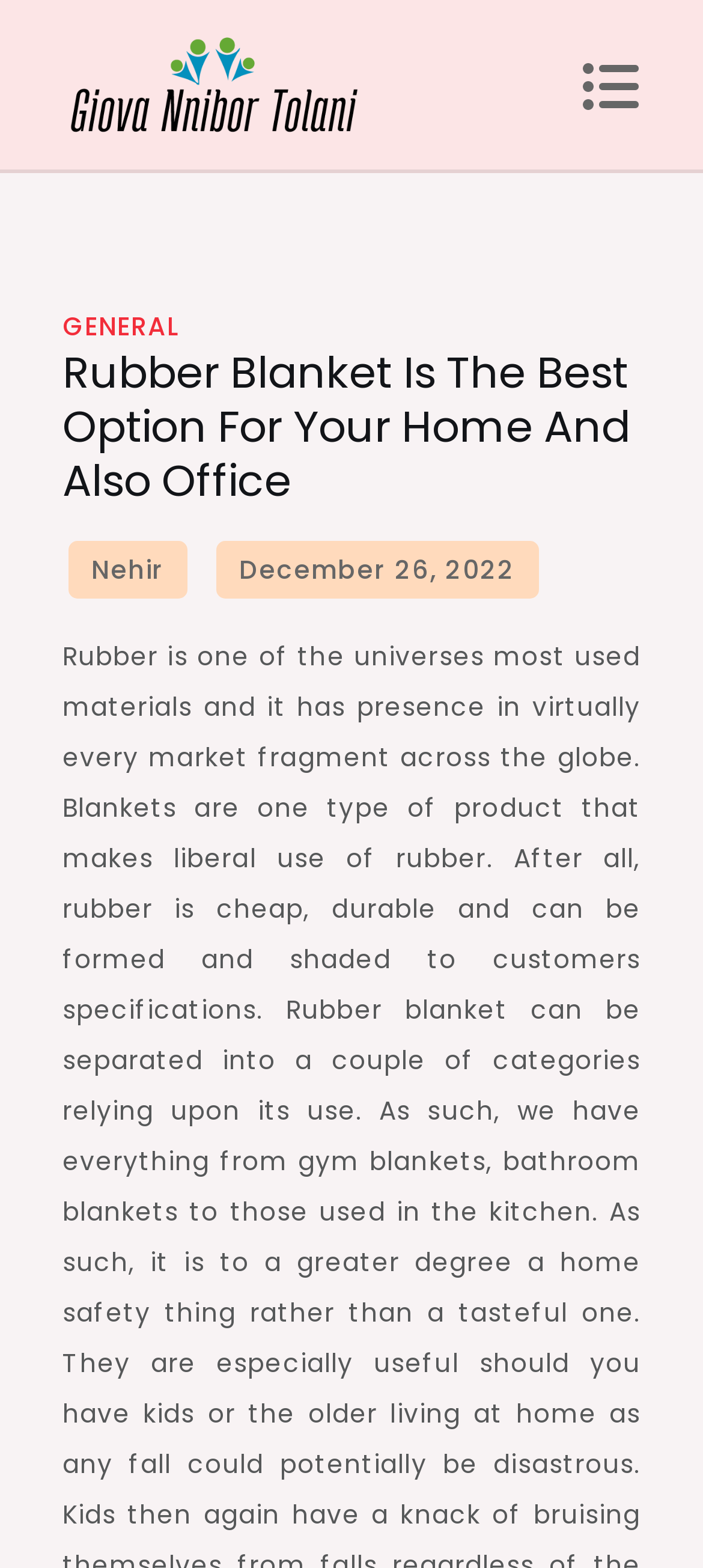Use one word or a short phrase to answer the question provided: 
What is the author's name mentioned on the webpage?

Nehir